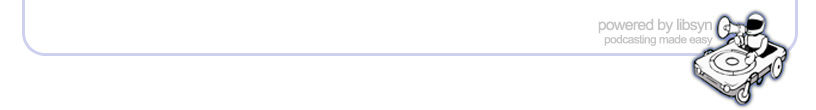Provide a thorough description of the image presented.

The image features a simple yet effective design, showcasing the phrase "powered by Libsyn" alongside a playful illustration of a character operating a vintage-style record player on a small cart. This visual emphasizes the theme of podcasting and audio production, aligning with Libsyn's role as a podcast hosting platform, making it easy for creators to distribute their content. The subtle color palette and clean lines contribute to an approachable and modern aesthetic, reflecting the accessibility and user-friendly nature of the platform.